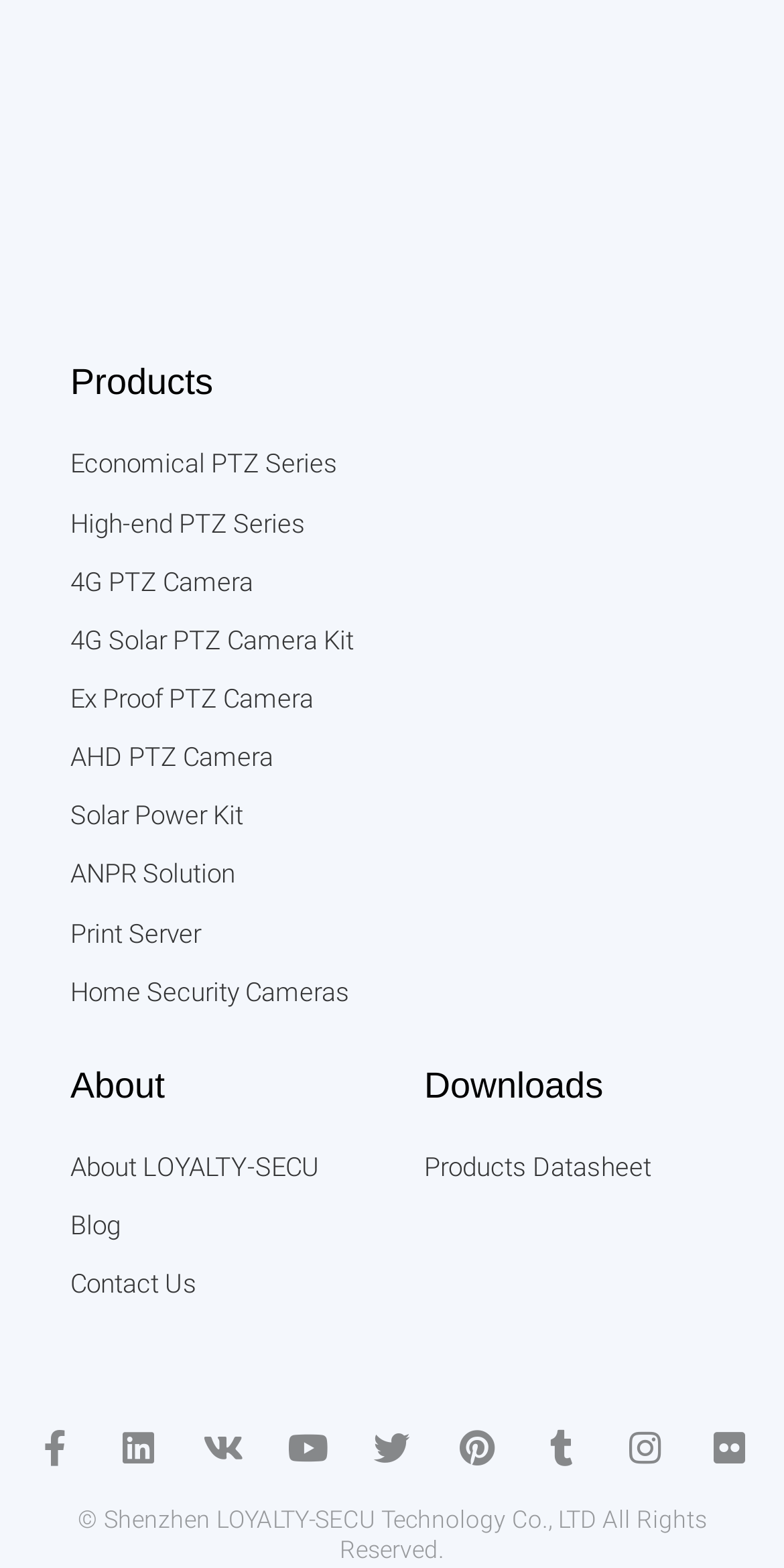What is the last item in the 'About' section?
Based on the screenshot, respond with a single word or phrase.

Contact Us